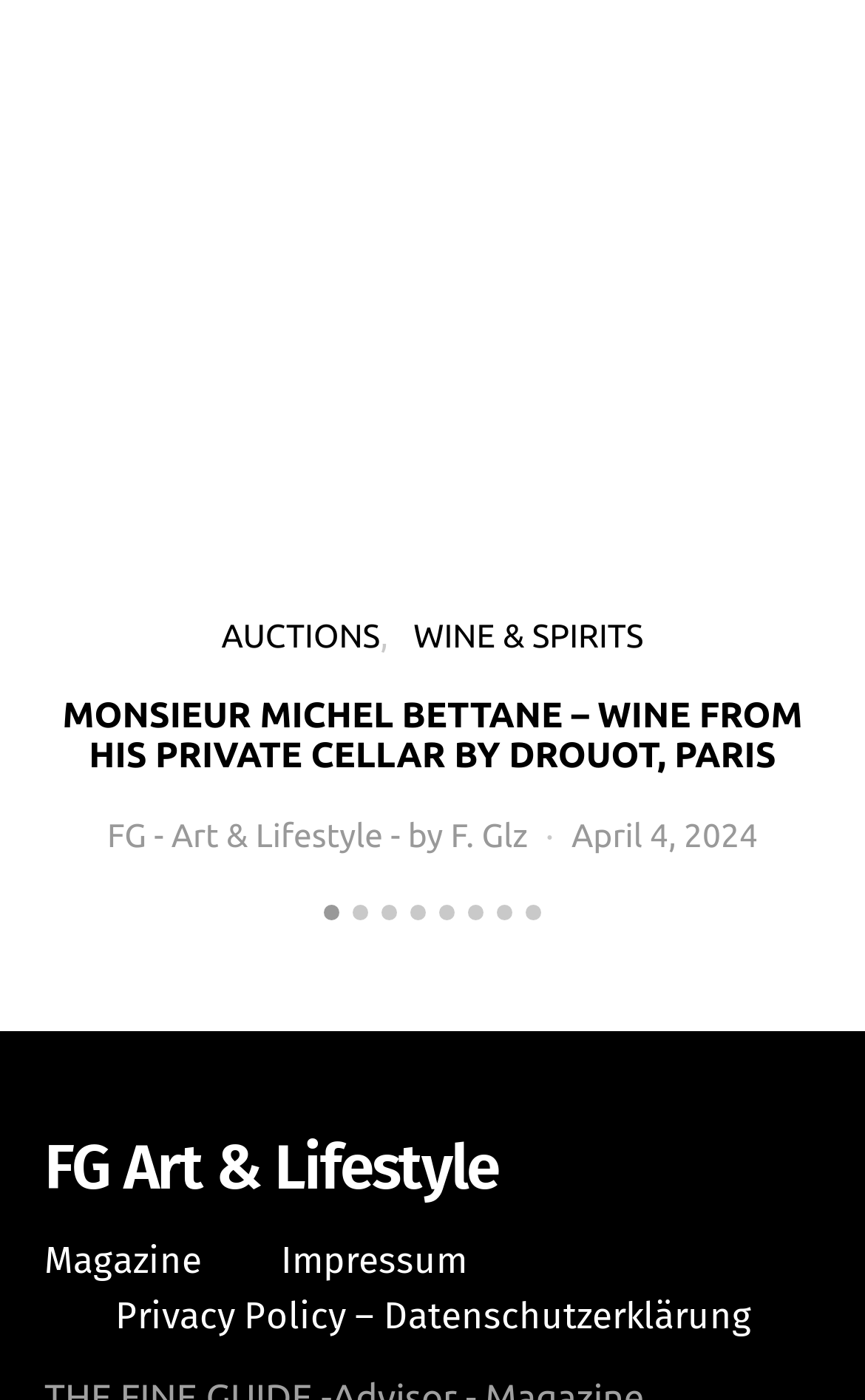Could you locate the bounding box coordinates for the section that should be clicked to accomplish this task: "View post".

[0.393, 0.172, 0.607, 0.191]